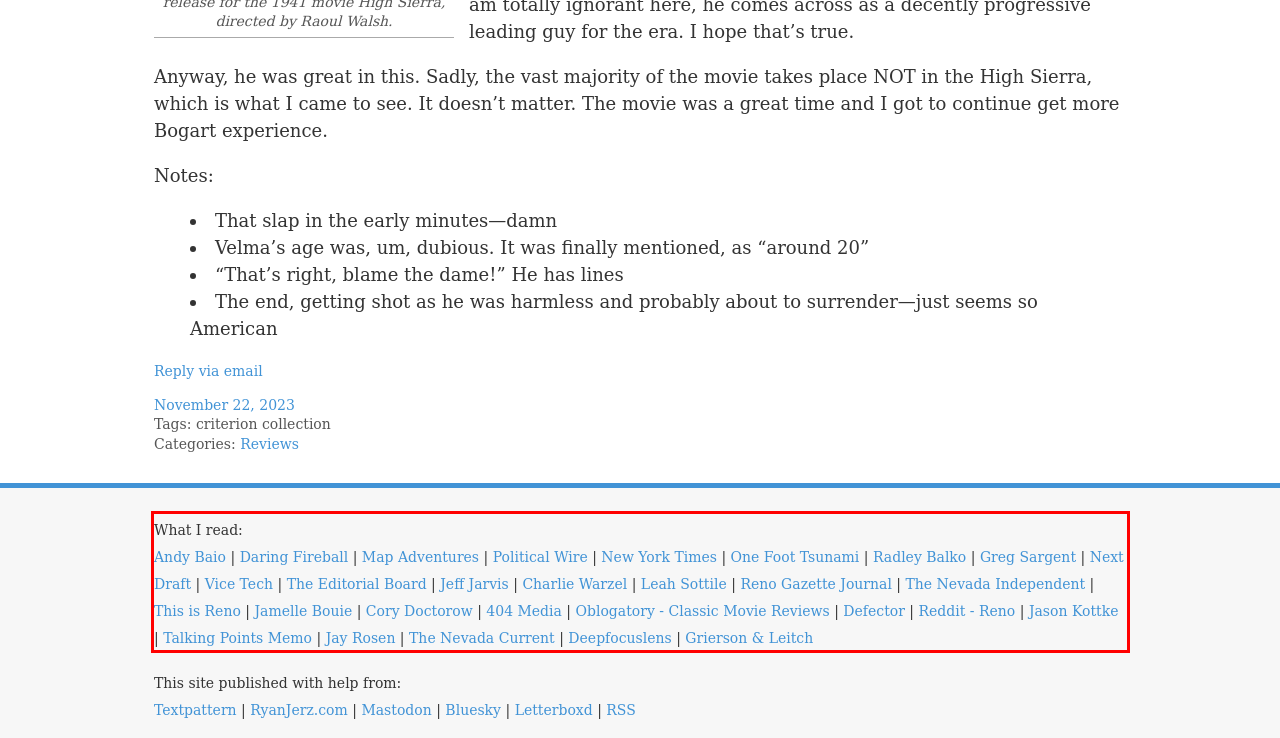Analyze the webpage screenshot and use OCR to recognize the text content in the red bounding box.

What I read: Andy Baio | Daring Fireball | Map Adventures | Political Wire | New York Times | One Foot Tsunami | Radley Balko | Greg Sargent | Next Draft | Vice Tech | The Editorial Board | Jeff Jarvis | Charlie Warzel | Leah Sottile | Reno Gazette Journal | The Nevada Independent | This is Reno | Jamelle Bouie | Cory Doctorow | 404 Media | Oblogatory - Classic Movie Reviews | Defector | Reddit - Reno | Jason Kottke | Talking Points Memo | Jay Rosen | The Nevada Current | Deepfocuslens | Grierson & Leitch